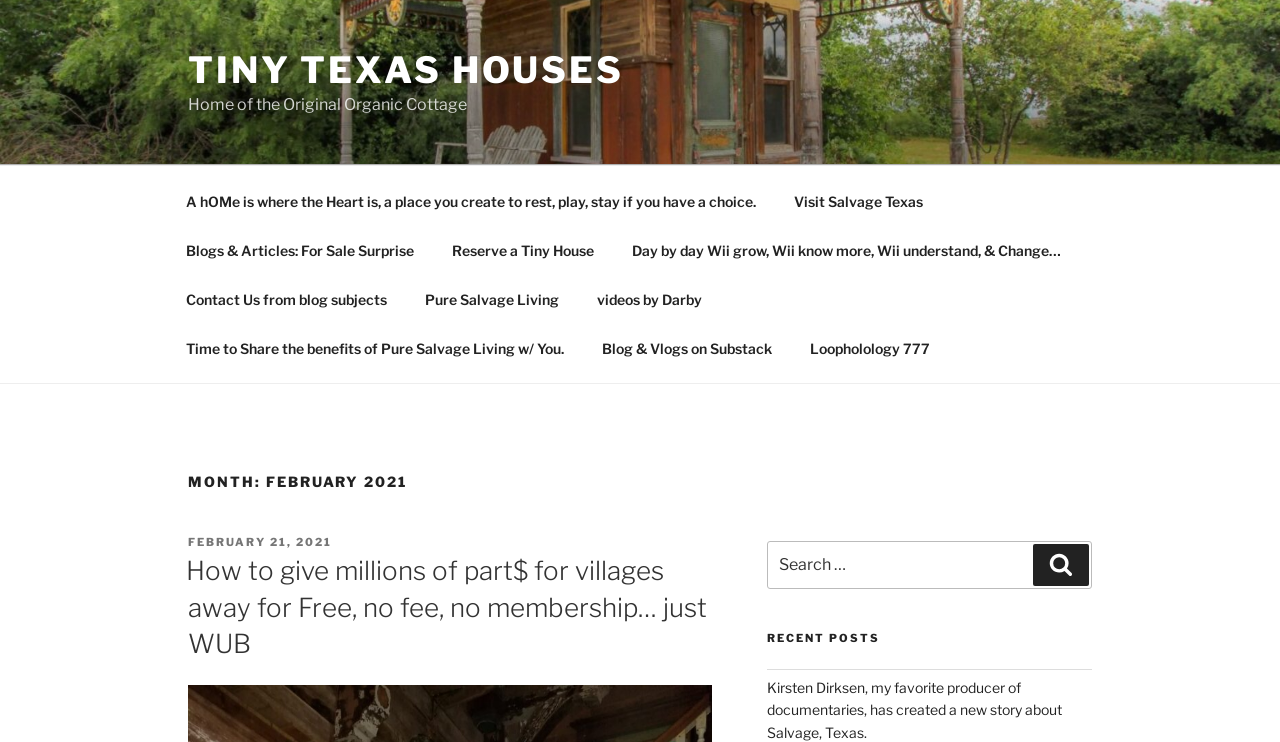Please determine the bounding box coordinates of the element to click on in order to accomplish the following task: "Visit the homepage of Tiny Texas Houses". Ensure the coordinates are four float numbers ranging from 0 to 1, i.e., [left, top, right, bottom].

[0.147, 0.065, 0.487, 0.124]